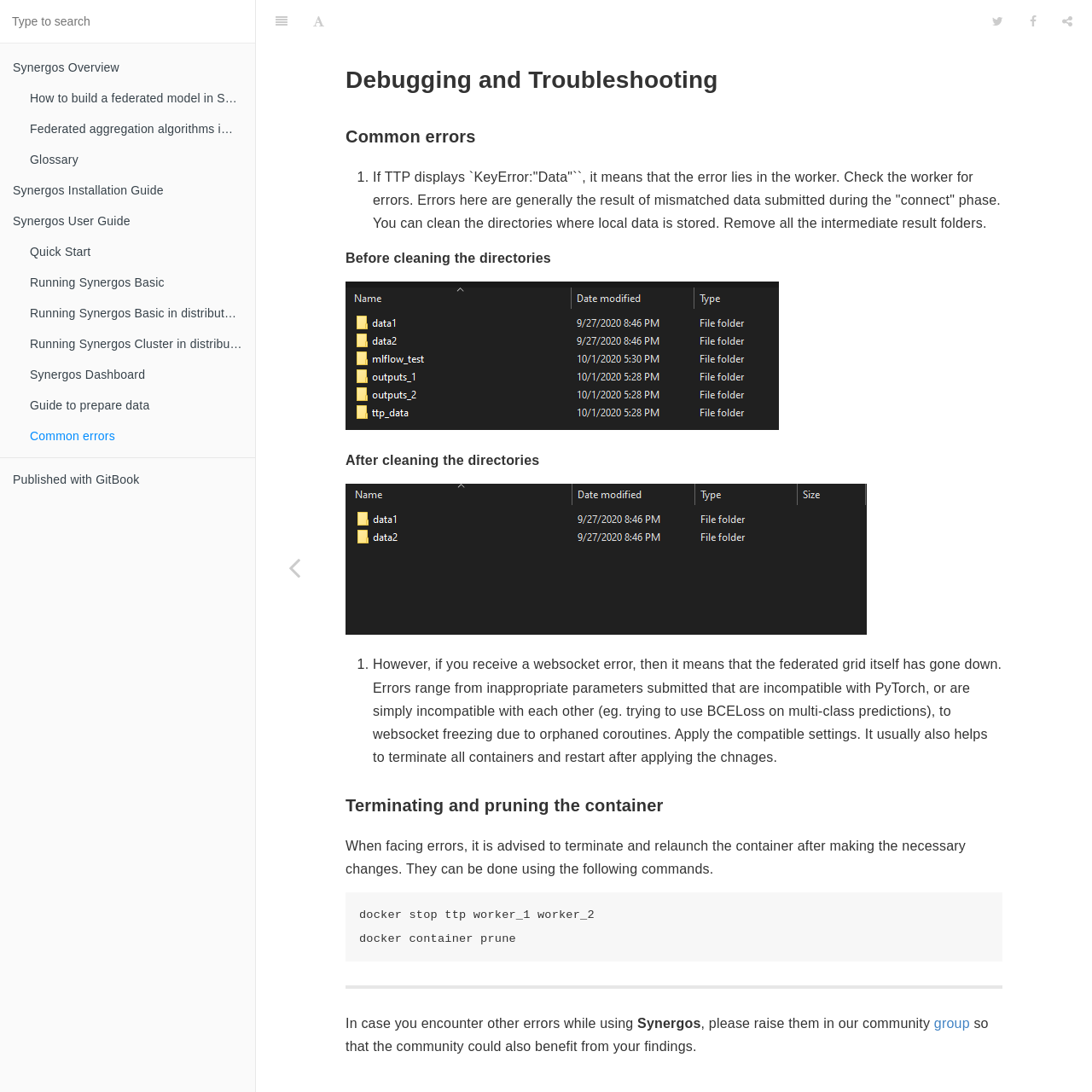Please identify the bounding box coordinates of the area that needs to be clicked to fulfill the following instruction: "Call to book your transportation."

None